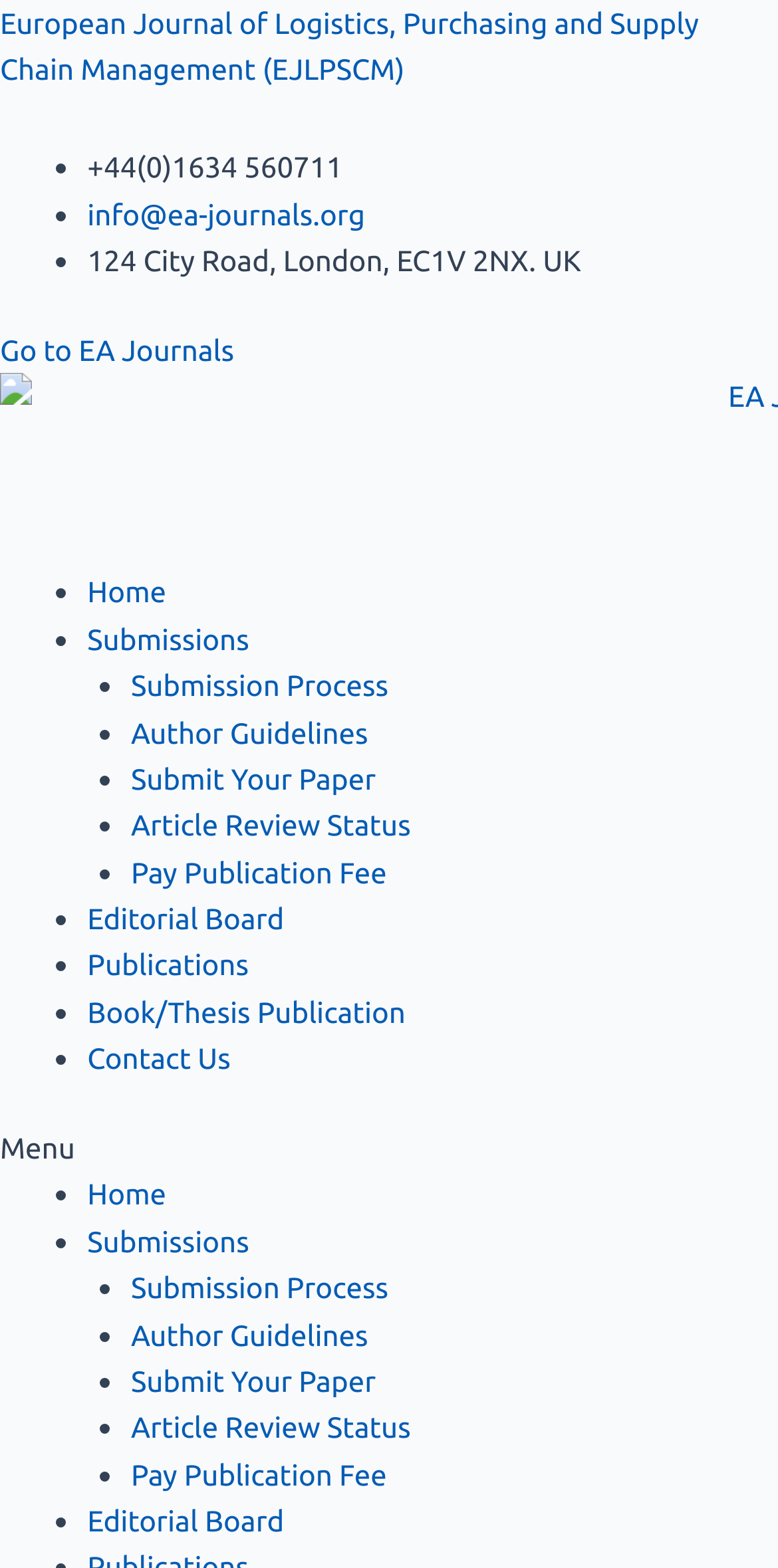Please identify the bounding box coordinates of the area I need to click to accomplish the following instruction: "Send an email to the journal".

[0.112, 0.125, 0.469, 0.147]